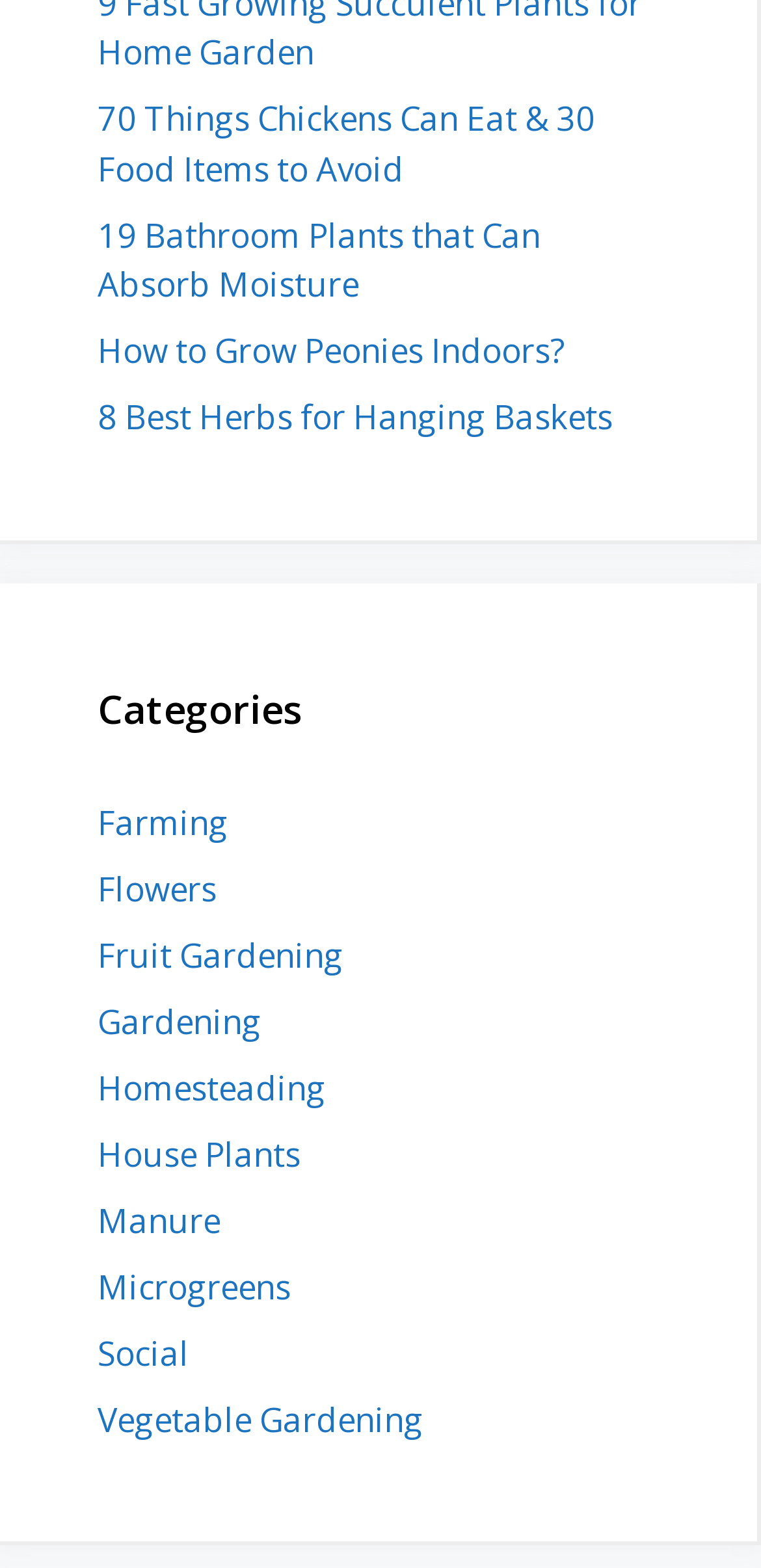Locate the bounding box of the UI element with the following description: "Gardening".

[0.128, 0.637, 0.344, 0.666]